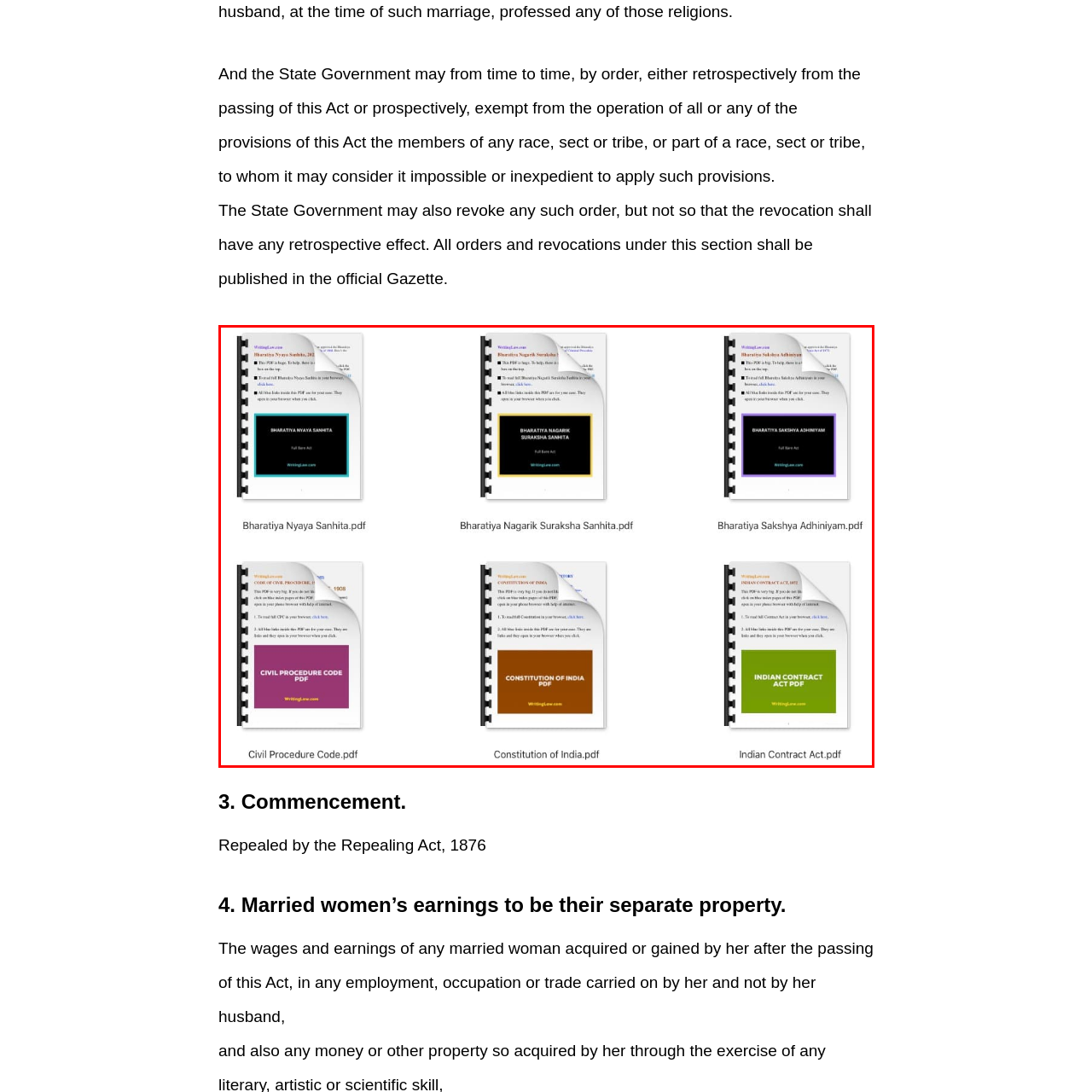Describe meticulously the scene encapsulated by the red boundary in the image.

The image showcases a collection of legal documents available in PDF format, each represented with a visually appealing cover. The documents include:

1. **Bharatiya Nyaya Sanhita.pdf** - This document likely pertains to laws and legal procedures in India.
2. **Bharatiya Nagarik Suraksha Sanhita.pdf** - Focused on citizen safety and security laws.
3. **Bharatiya Sakshya Adhiniyam.pdf** - This likely discusses evidence and related legal provisions.
4. **Civil Procedure Code.pdf** - This document outlines the framework for civil litigation.
5. **Constitution of India.pdf** - The foundational legal document outlining the structure and principles of the Indian government.
6. **Indian Contract Act.pdf** - This document details the laws governing contracts in India.

Each document cover is distinct, using bold colors and readable fonts, with slight page curling effects to give a realistic feel of printed materials. The image is part of a resource for those interested in legal texts and acts, making it easier to download or review these important documents.